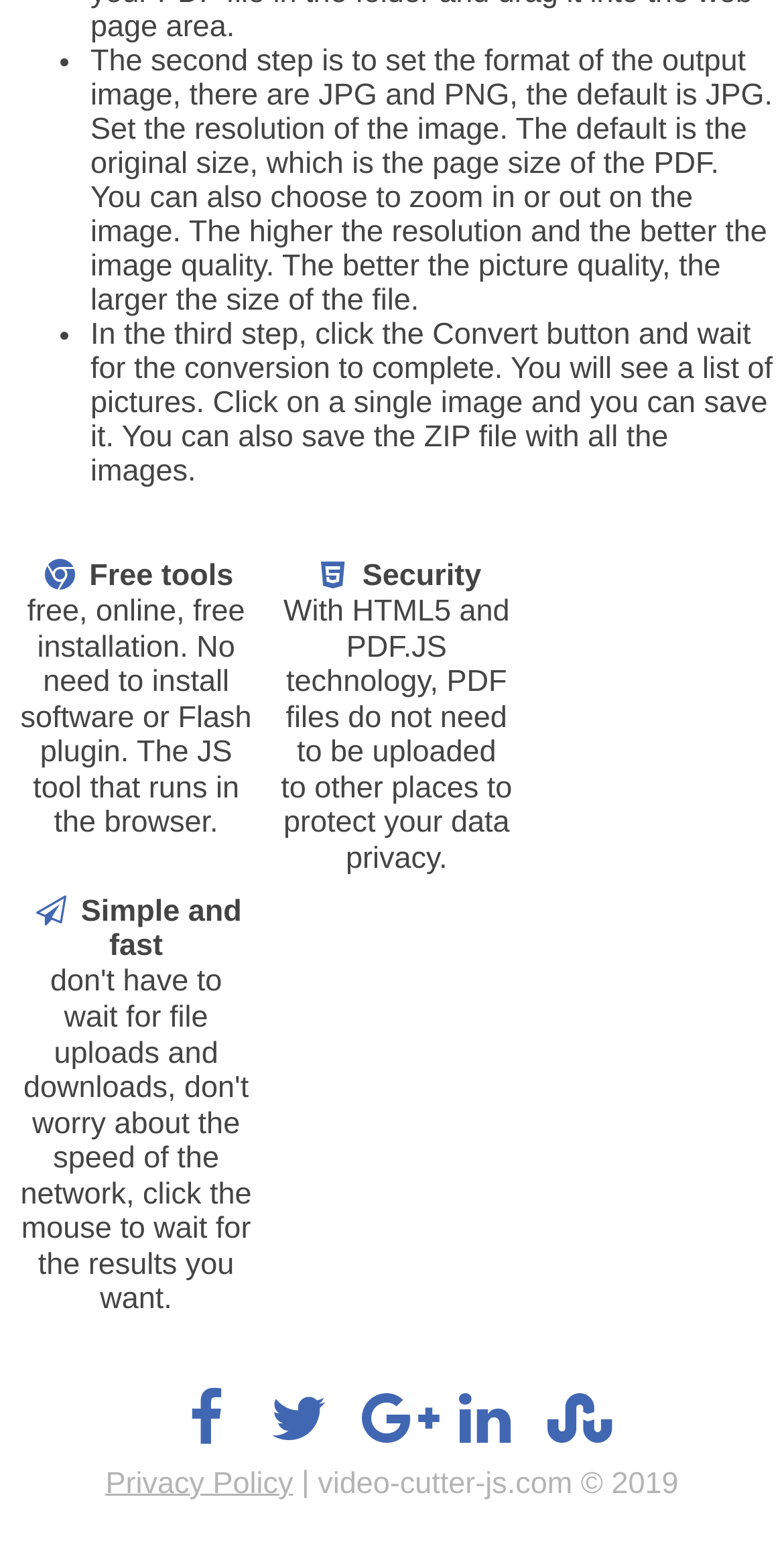Locate the bounding box for the described UI element: "Privacy Policy". Ensure the coordinates are four float numbers between 0 and 1, formatted as [left, top, right, bottom].

[0.135, 0.946, 0.374, 0.968]